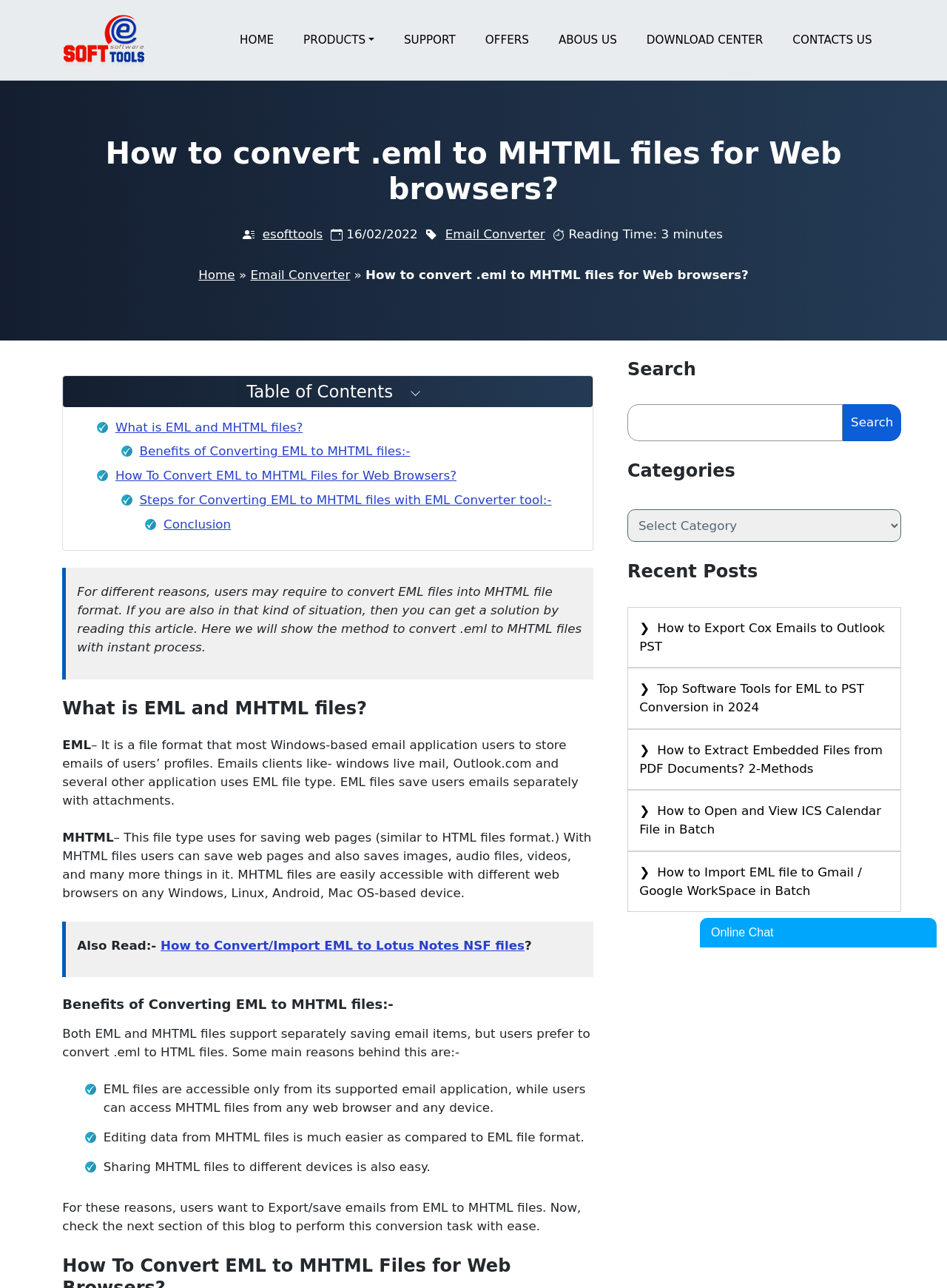Determine the bounding box coordinates for the area you should click to complete the following instruction: "Click on the 'Email Converter' link".

[0.47, 0.176, 0.575, 0.187]